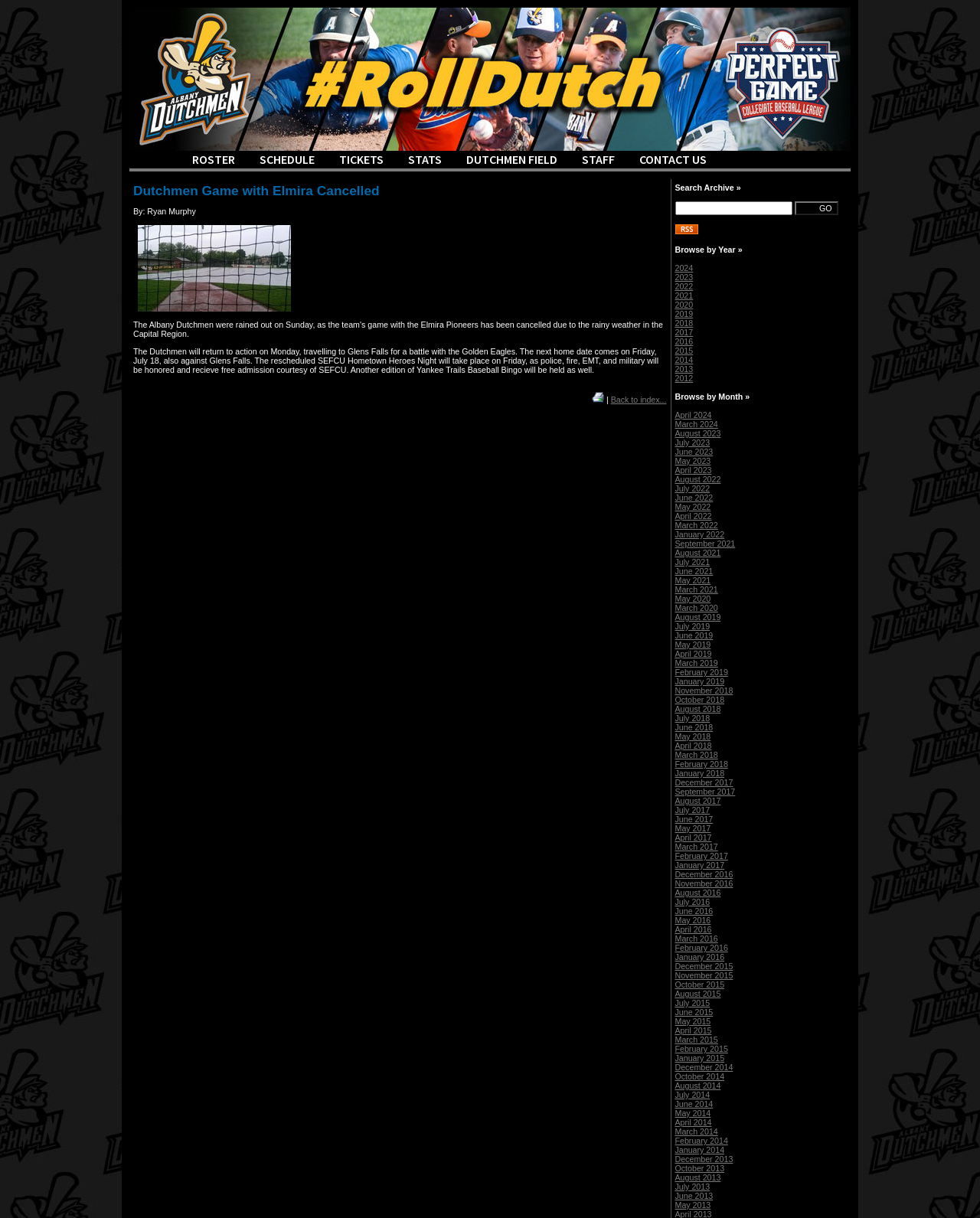Bounding box coordinates are specified in the format (top-left x, top-left y, bottom-right x, bottom-right y). All values are floating point numbers bounded between 0 and 1. Please provide the bounding box coordinate of the region this sentence describes: Back to index...

[0.623, 0.324, 0.68, 0.332]